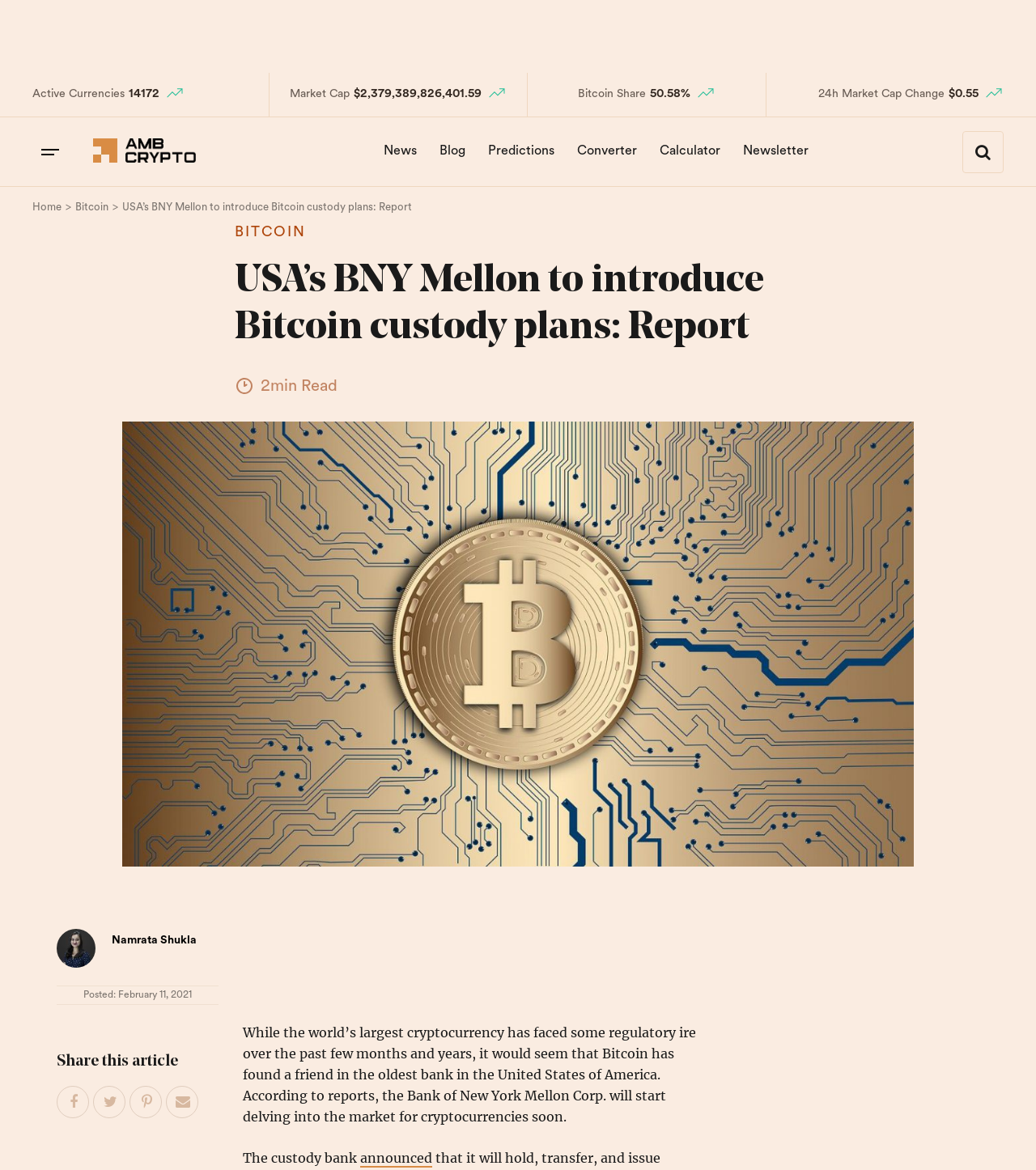Please identify the bounding box coordinates of the element that needs to be clicked to perform the following instruction: "Read the article about Bitcoin custody plans".

[0.227, 0.221, 0.773, 0.301]